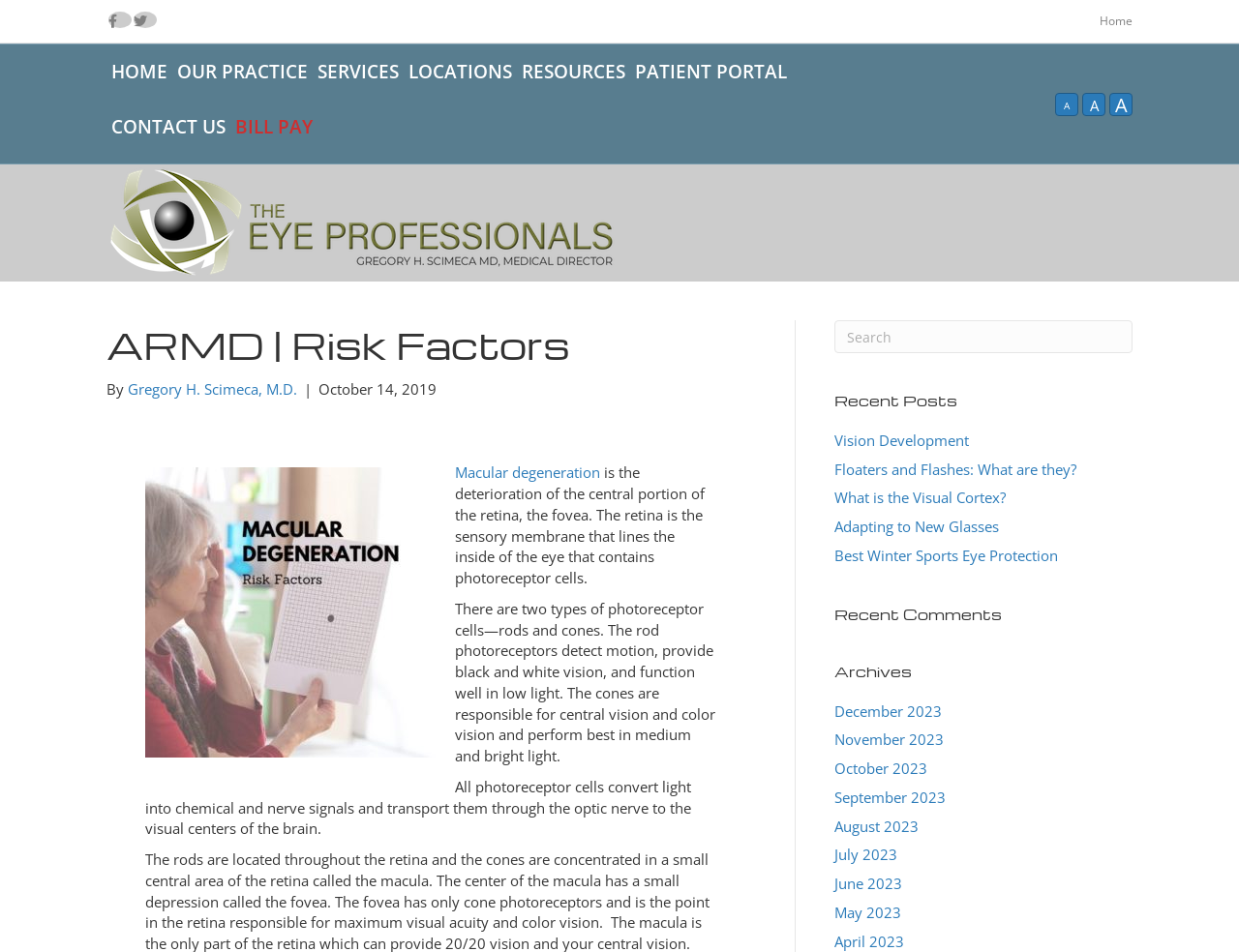Using the provided description Gregory H. Scimeca, M.D., find the bounding box coordinates for the UI element. Provide the coordinates in (top-left x, top-left y, bottom-right x, bottom-right y) format, ensuring all values are between 0 and 1.

[0.103, 0.398, 0.24, 0.418]